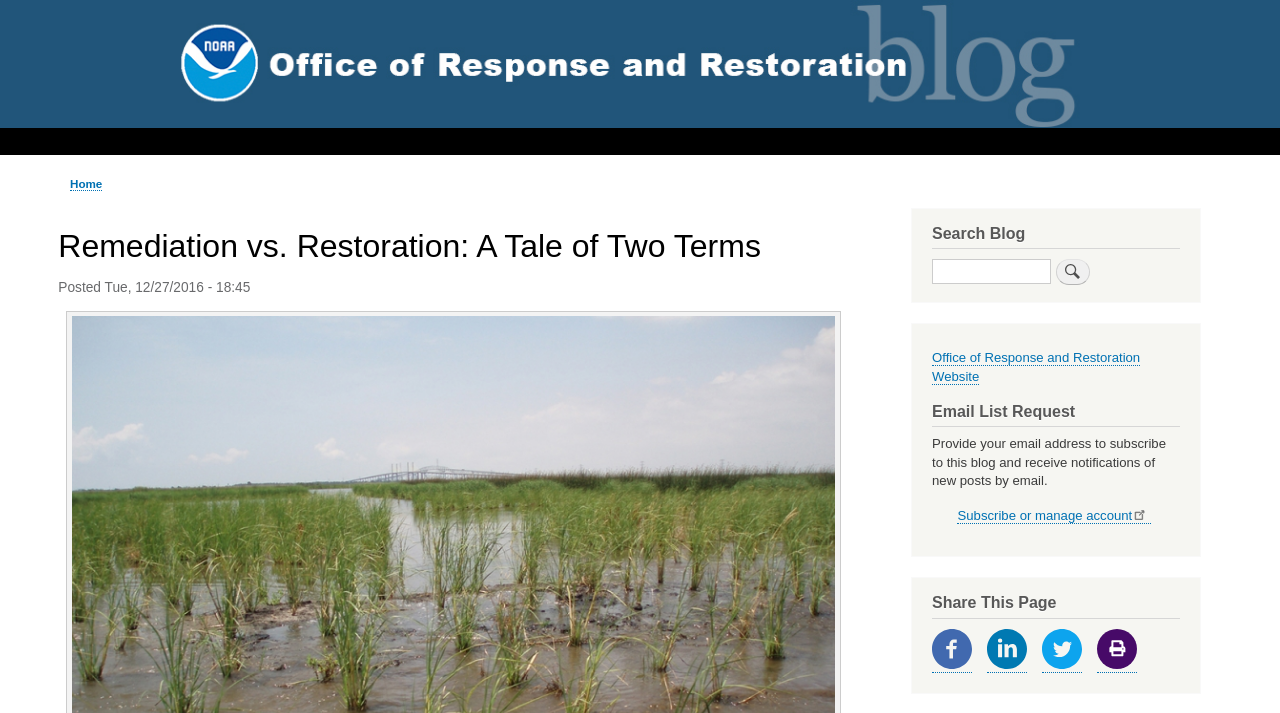Utilize the details in the image to give a detailed response to the question: What is the main topic of this blog post?

Based on the webpage structure, I can see that the main heading of the blog post is 'Remediation vs. Restoration: A Tale of Two Terms', which suggests that the main topic of this blog post is the comparison and explanation of remediation and restoration.